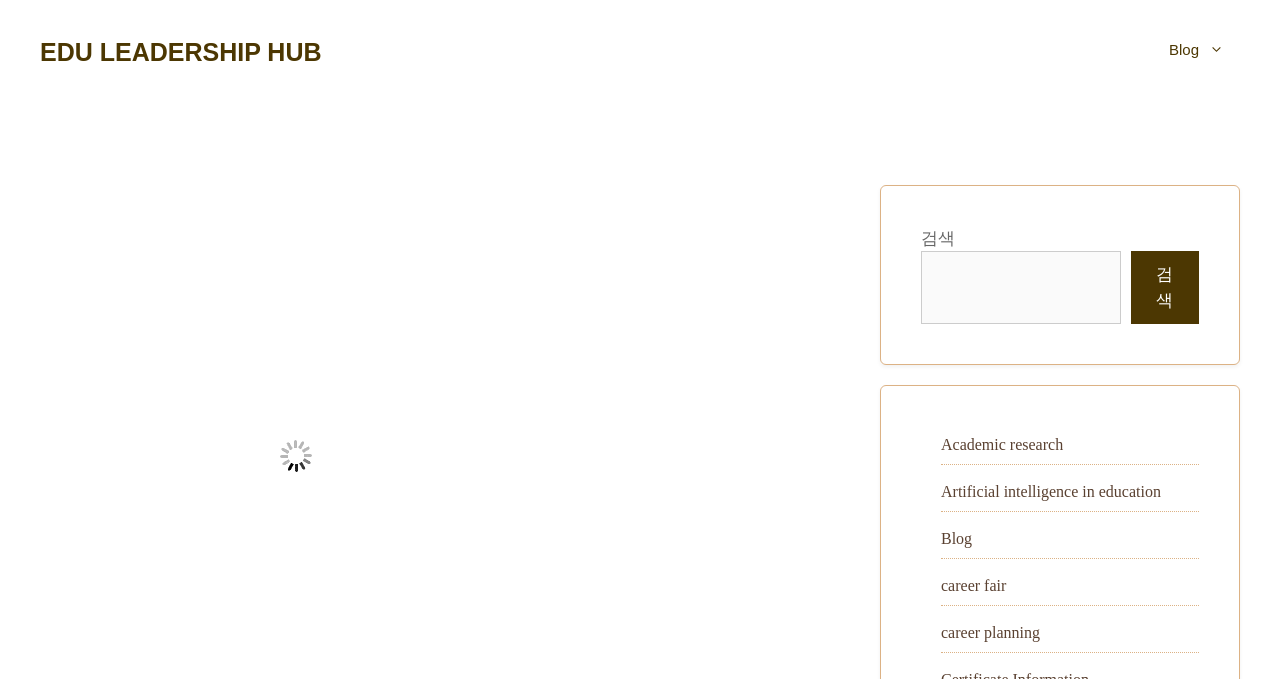What is the name of the website?
Please use the visual content to give a single word or phrase answer.

EDU LEADERSHIP HUB